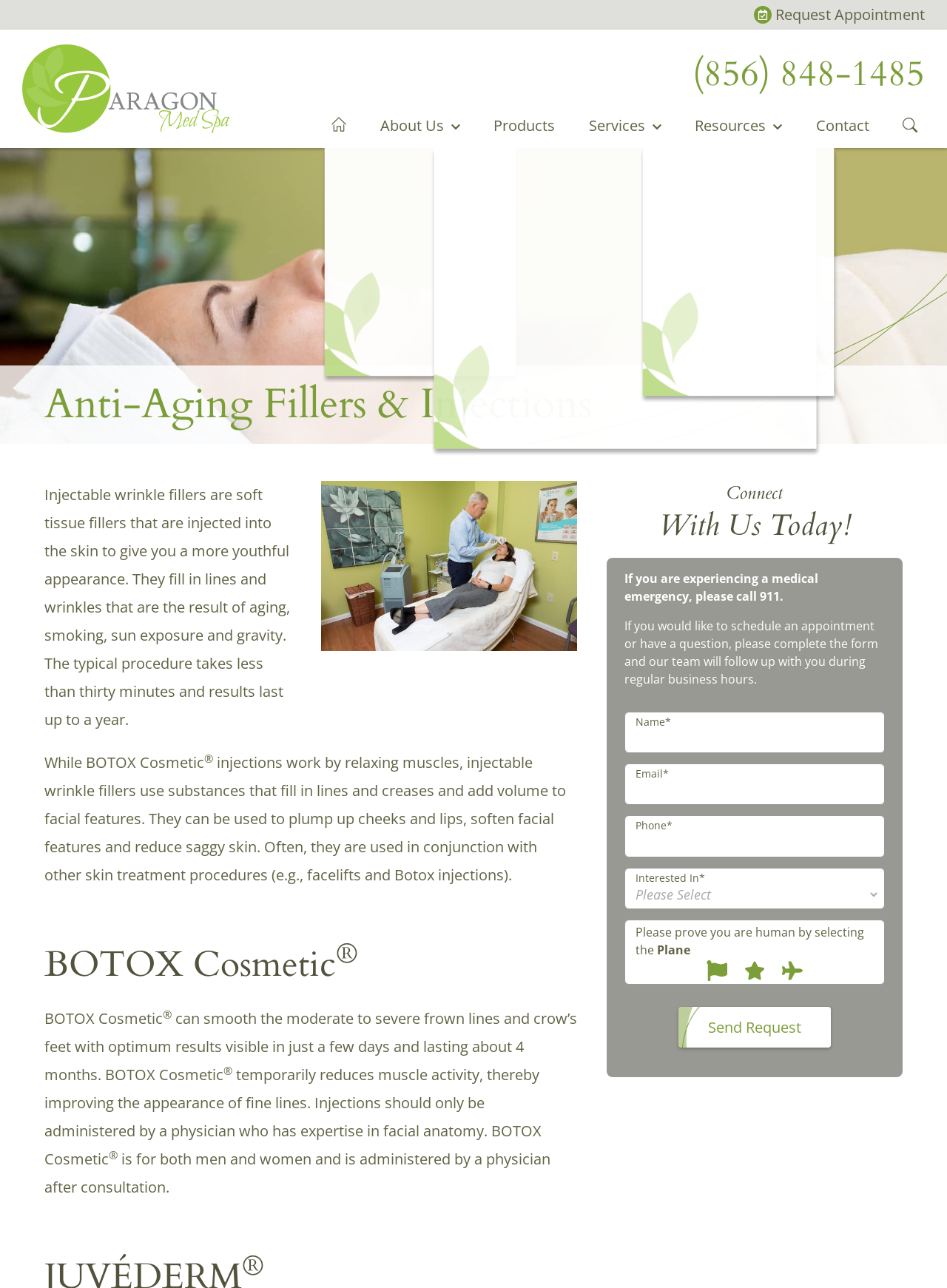Determine the bounding box coordinates for the element that should be clicked to follow this instruction: "Click the Send Request button". The coordinates should be given as four float numbers between 0 and 1, in the format [left, top, right, bottom].

[0.716, 0.782, 0.877, 0.813]